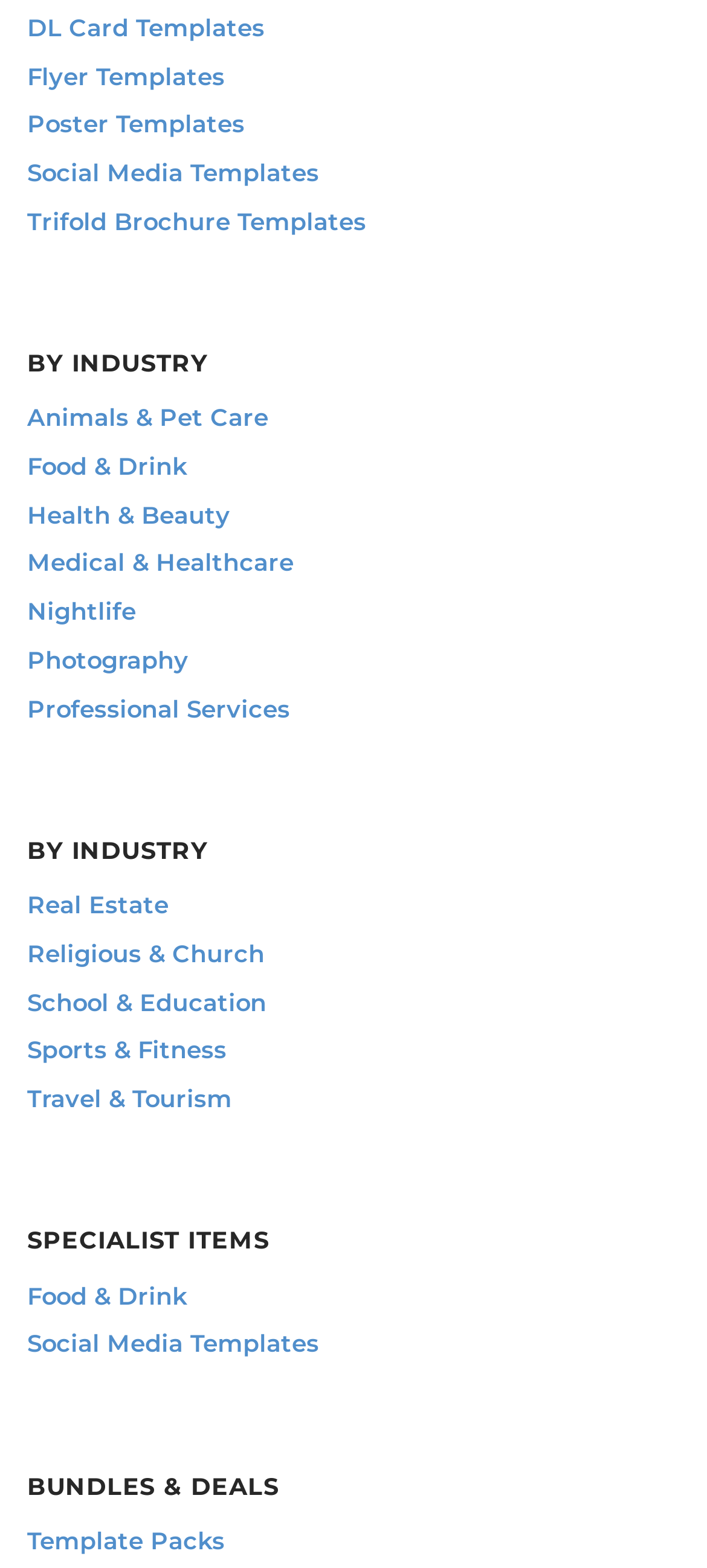Identify the bounding box coordinates for the UI element described as: "Religious & Church".

[0.038, 0.599, 0.374, 0.617]